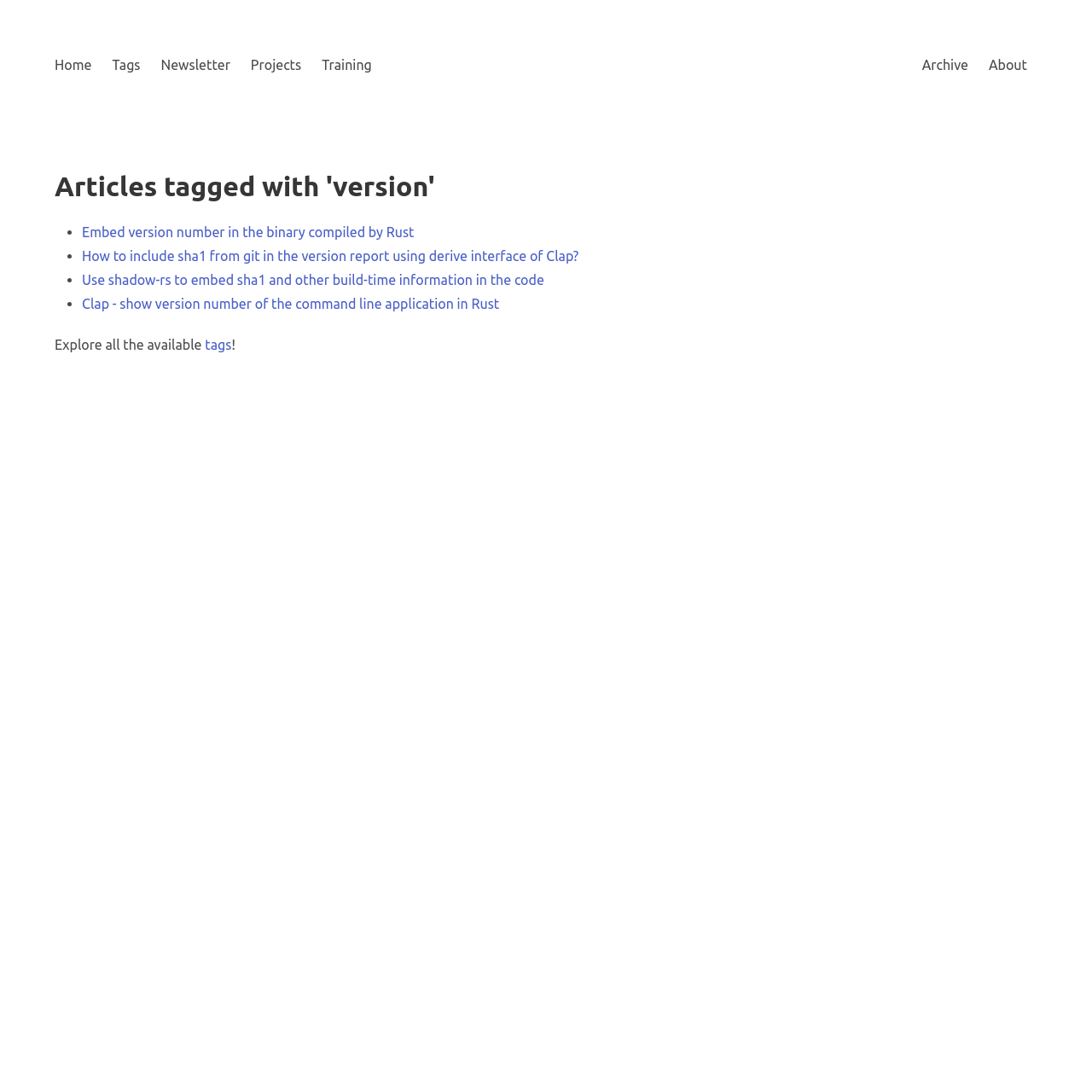Please locate and generate the primary heading on this webpage.

Articles tagged with 'version'